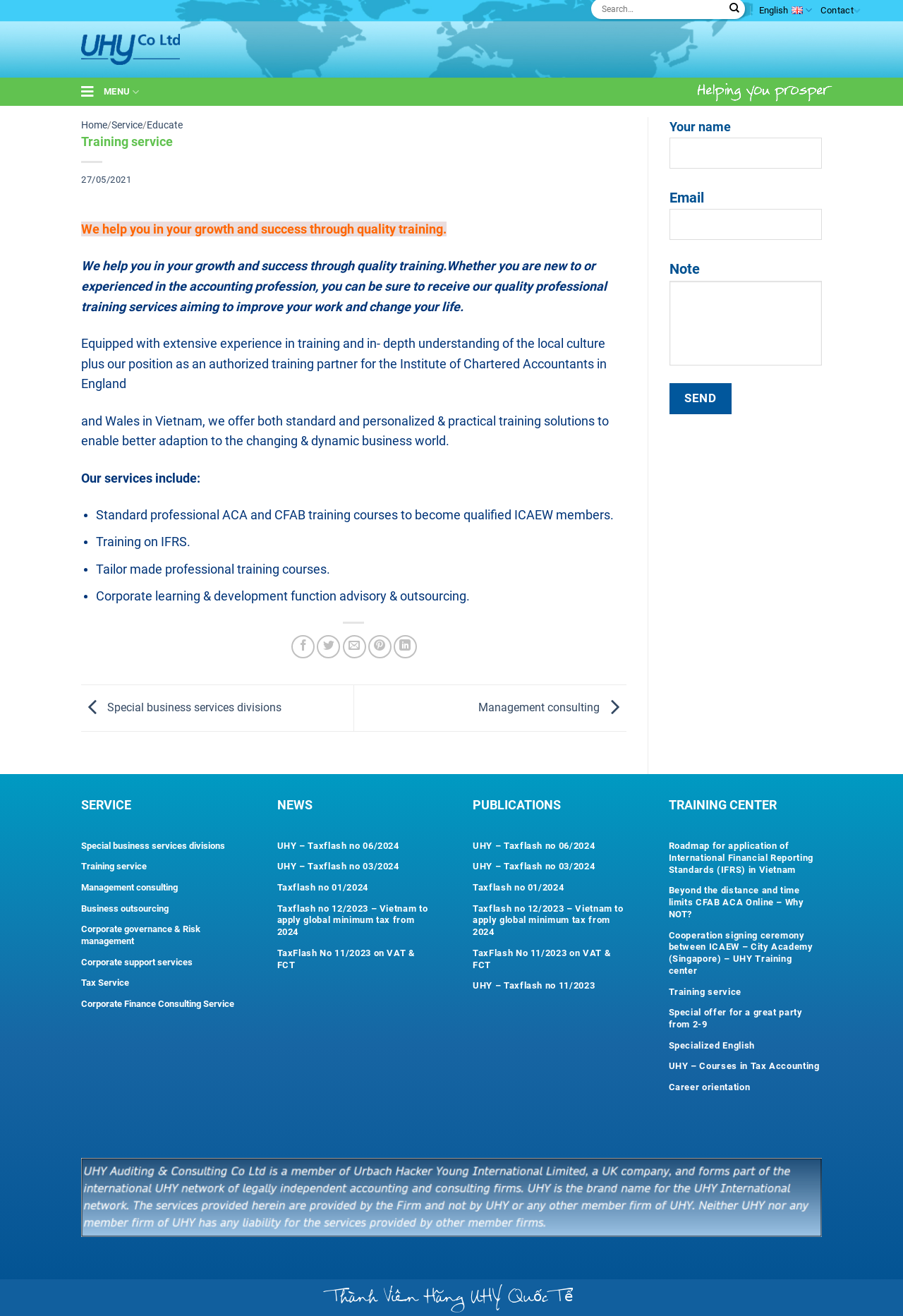Given the webpage screenshot, identify the bounding box of the UI element that matches this description: "Training service".

[0.74, 0.743, 0.91, 0.759]